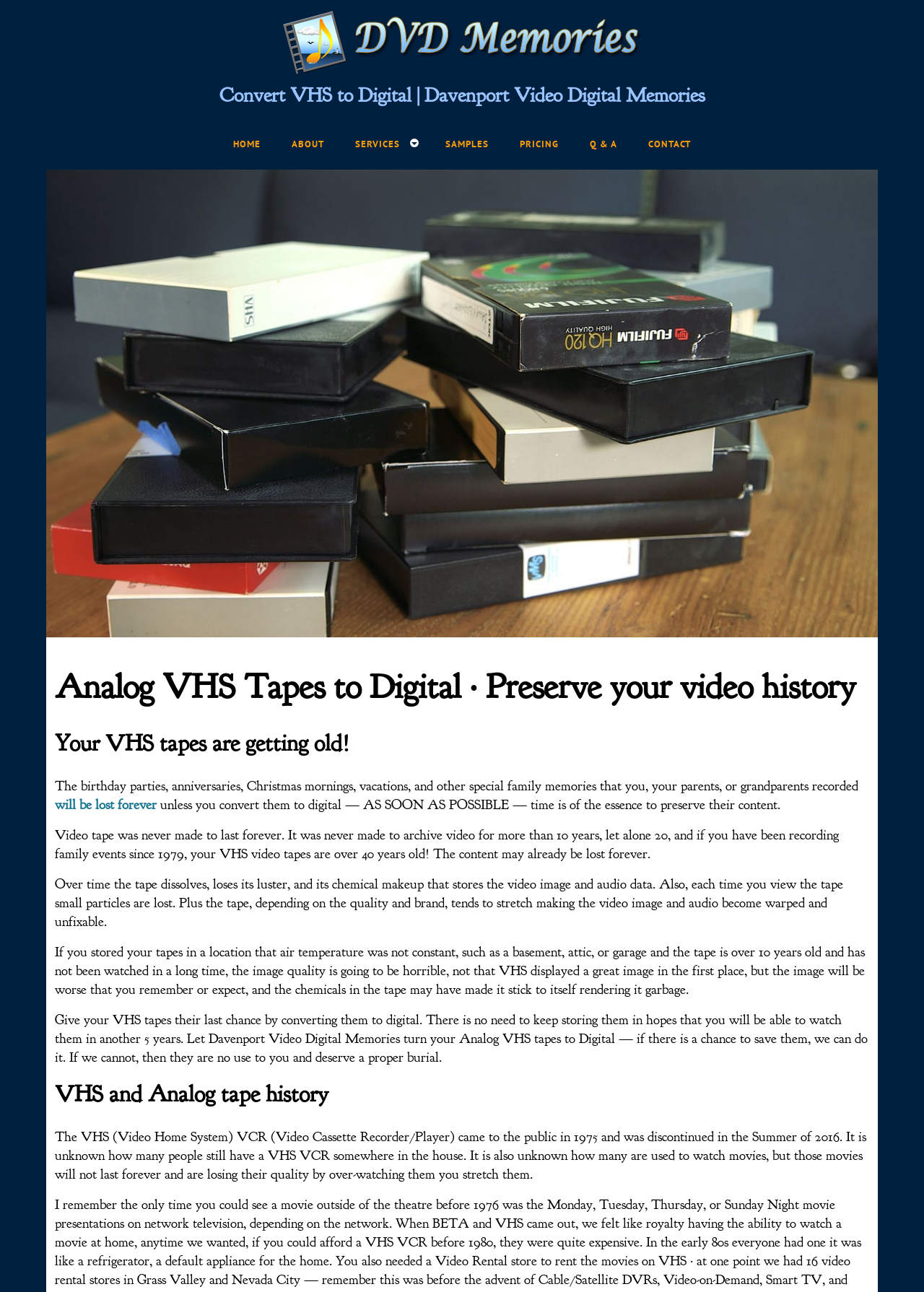Extract the top-level heading from the webpage and provide its text.

Convert VHS to Digital | Davenport Video Digital Memories